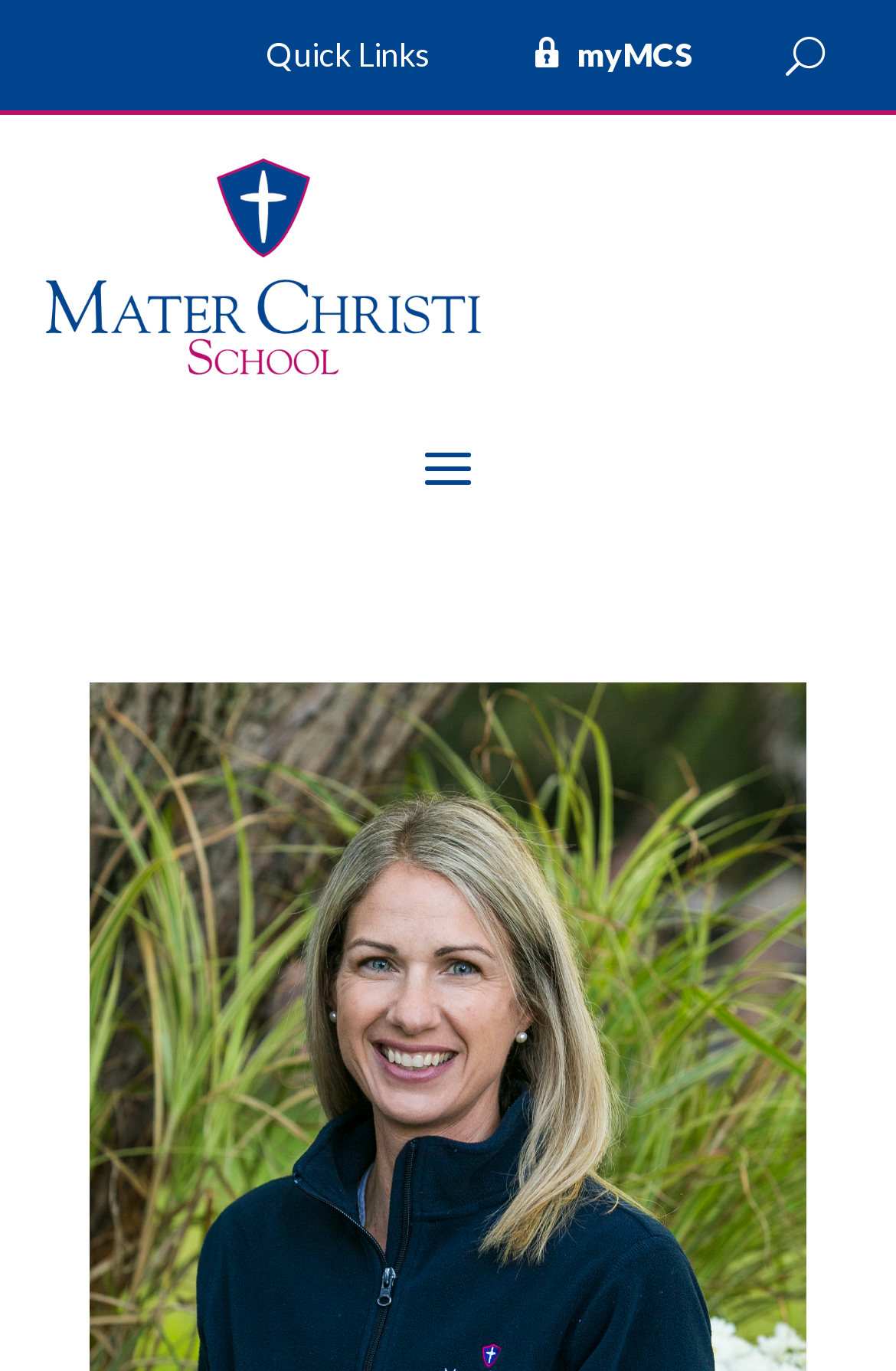Determine the bounding box coordinates for the HTML element mentioned in the following description: "parent_node: Quick Links". The coordinates should be a list of four floats ranging from 0 to 1, represented as [left, top, right, bottom].

[0.805, 0.015, 0.921, 0.066]